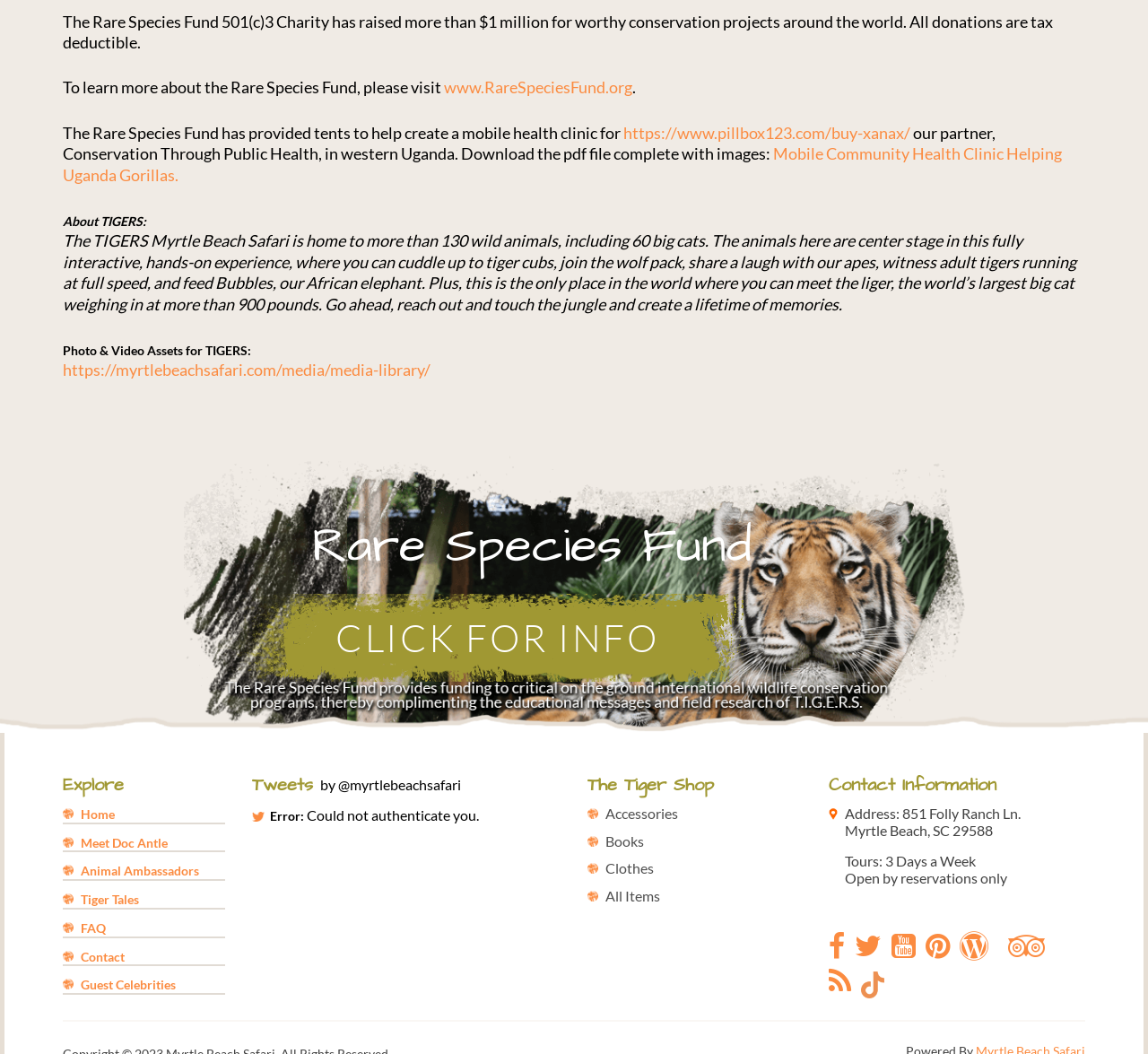Please specify the bounding box coordinates of the region to click in order to perform the following instruction: "Submit the form".

None